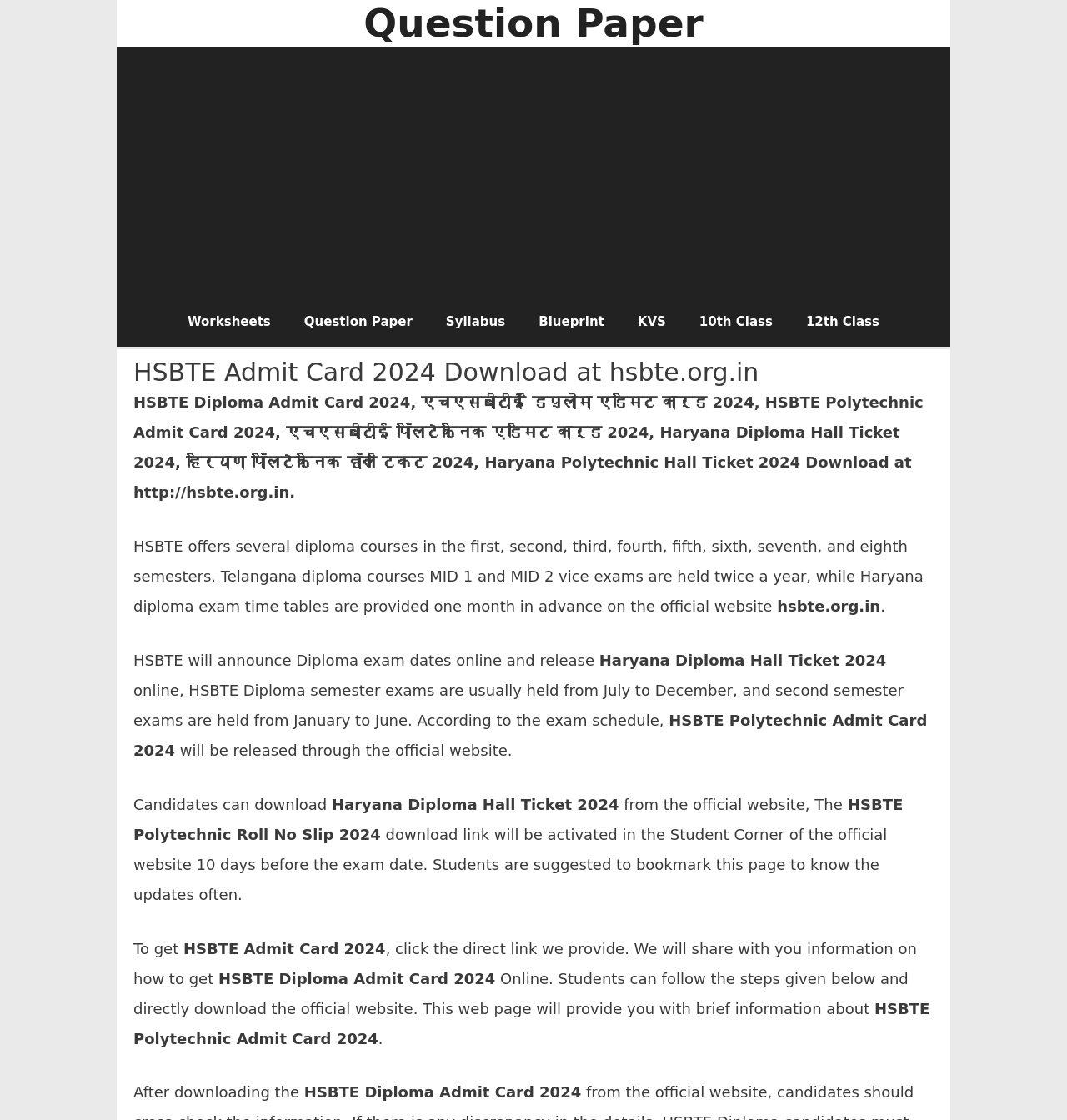What is the name of the website?
Utilize the information in the image to give a detailed answer to the question.

The website's name can be found in the text 'HSBTE Admit Card 2024 Download at hsbte.org.in' which is located at the top of the webpage.